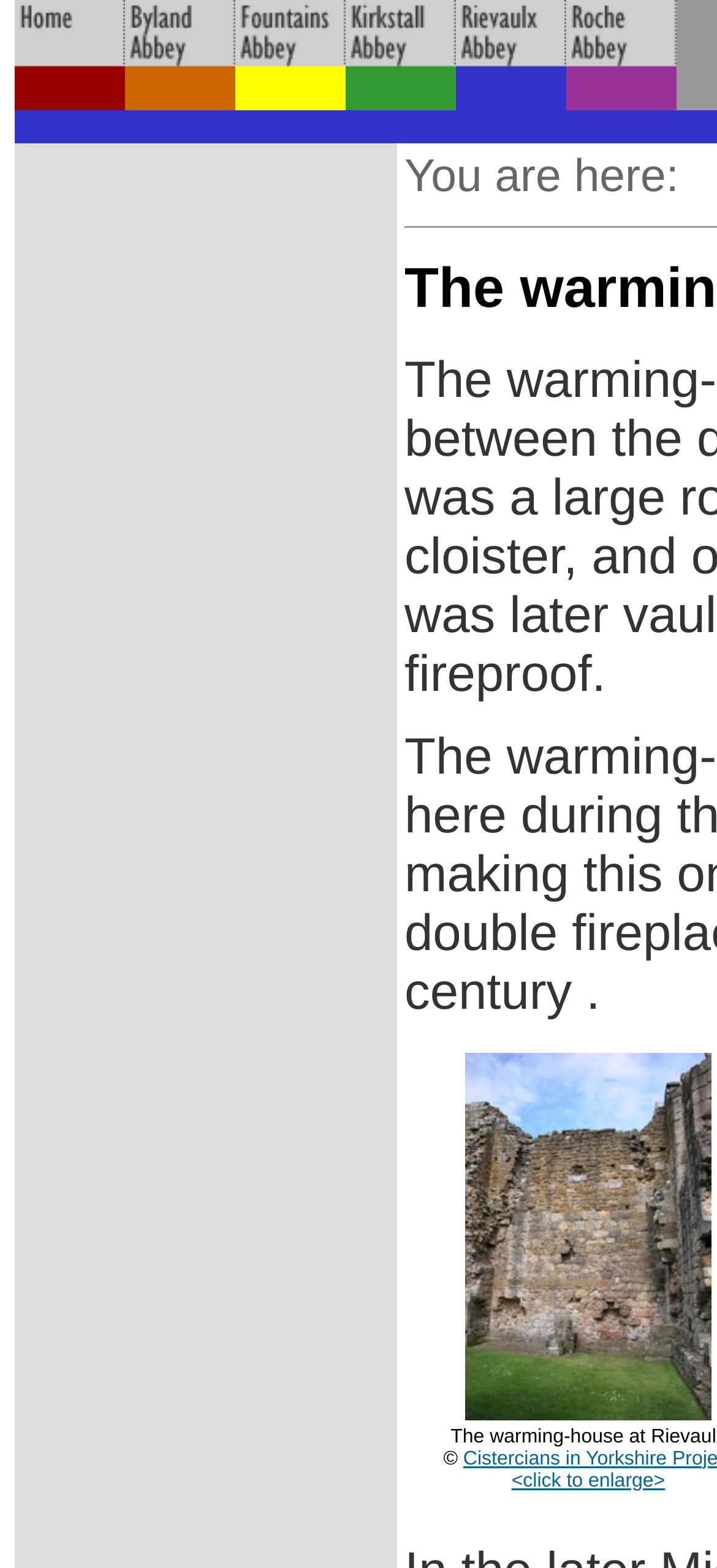Please provide a comprehensive response to the question below by analyzing the image: 
Are all abbey pages accessible from the homepage?

I can see that there are links to all five abbey pages from the homepage, indicating that they are all accessible from the homepage.